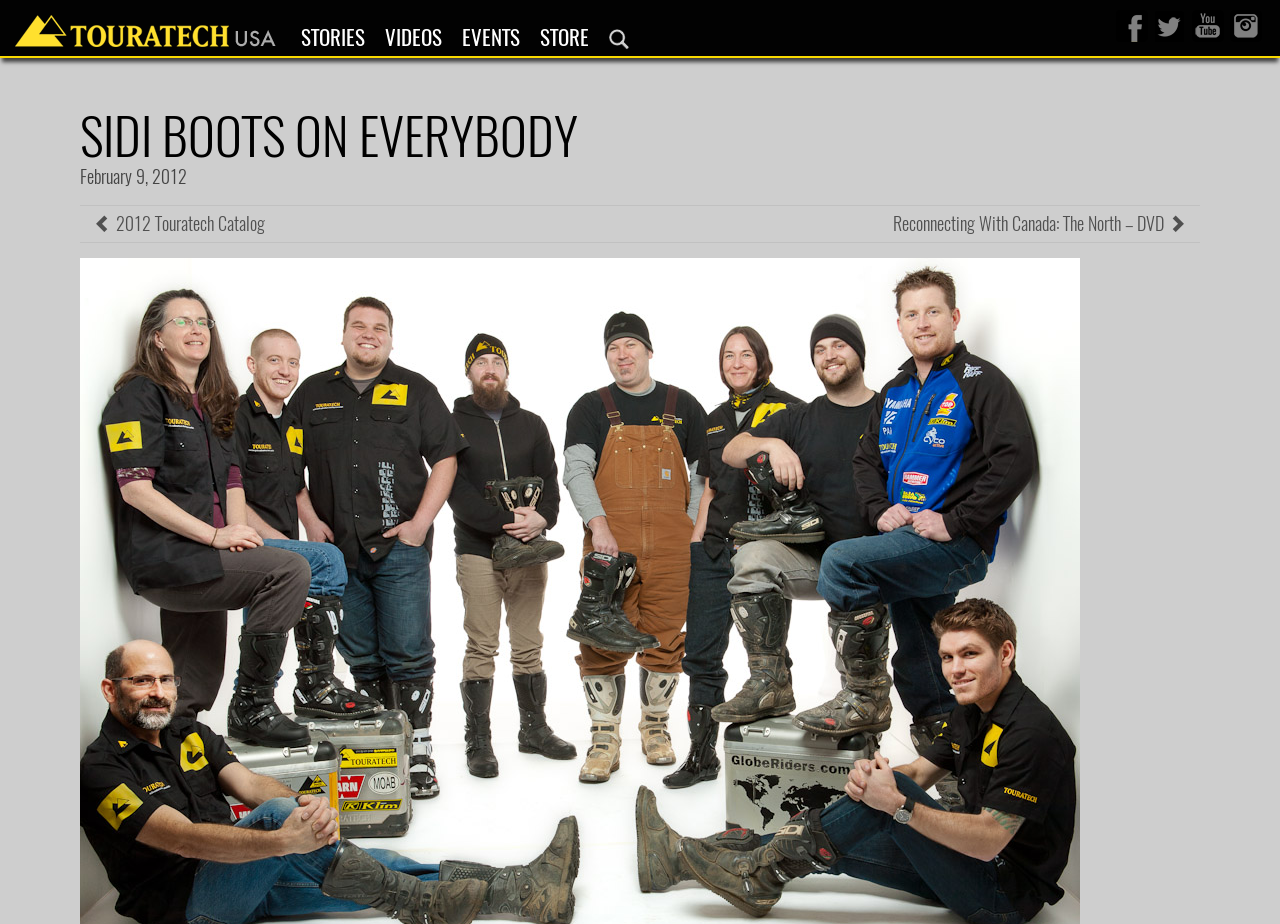Refer to the image and offer a detailed explanation in response to the question: What is the name of the company?

The name of the company can be found in the top-left corner of the webpage, where it says 'Touratech-USA' as a link.